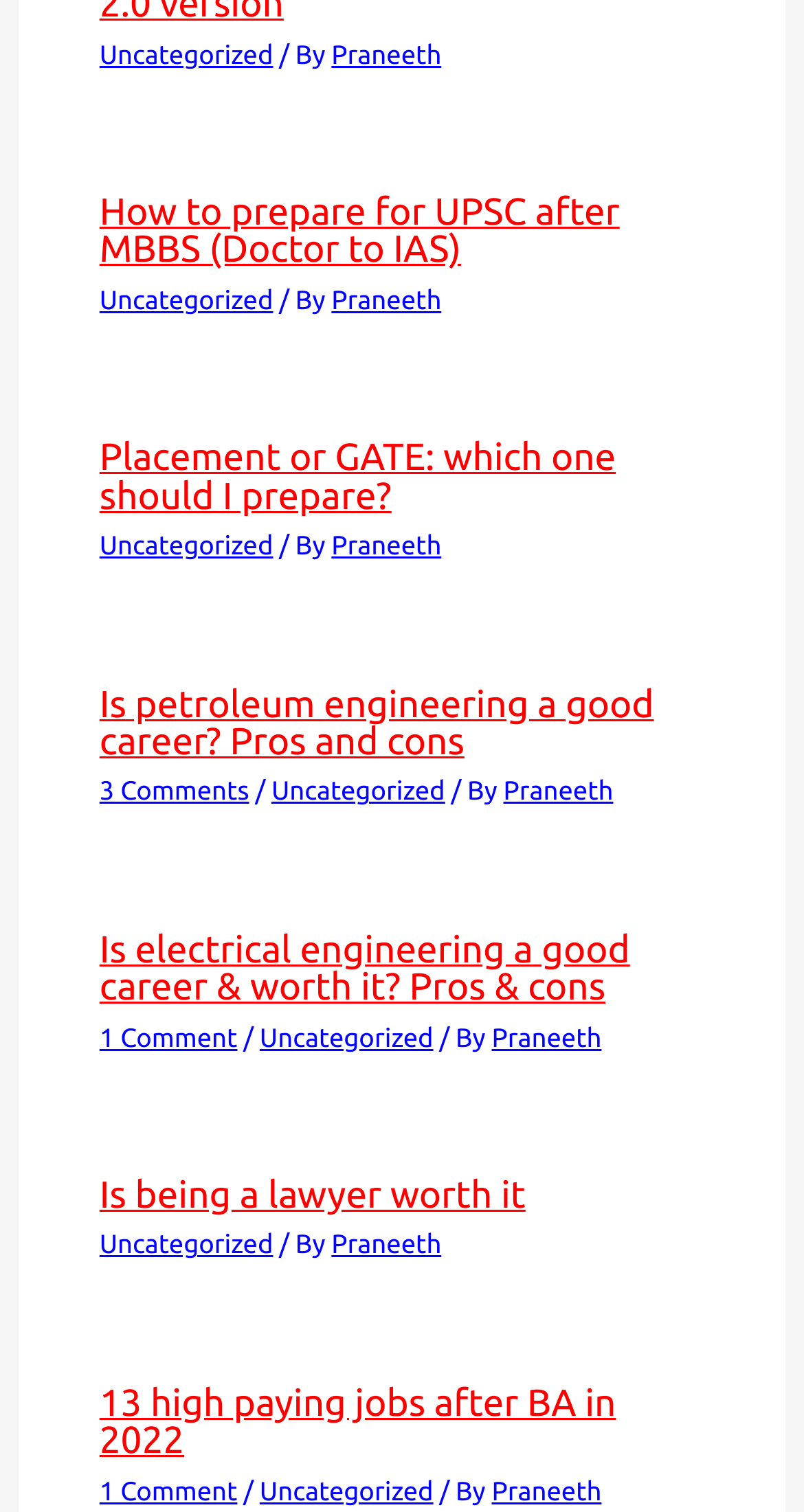Respond to the following question with a brief word or phrase:
What is the title of the last article?

13 high paying jobs after BA in 2022